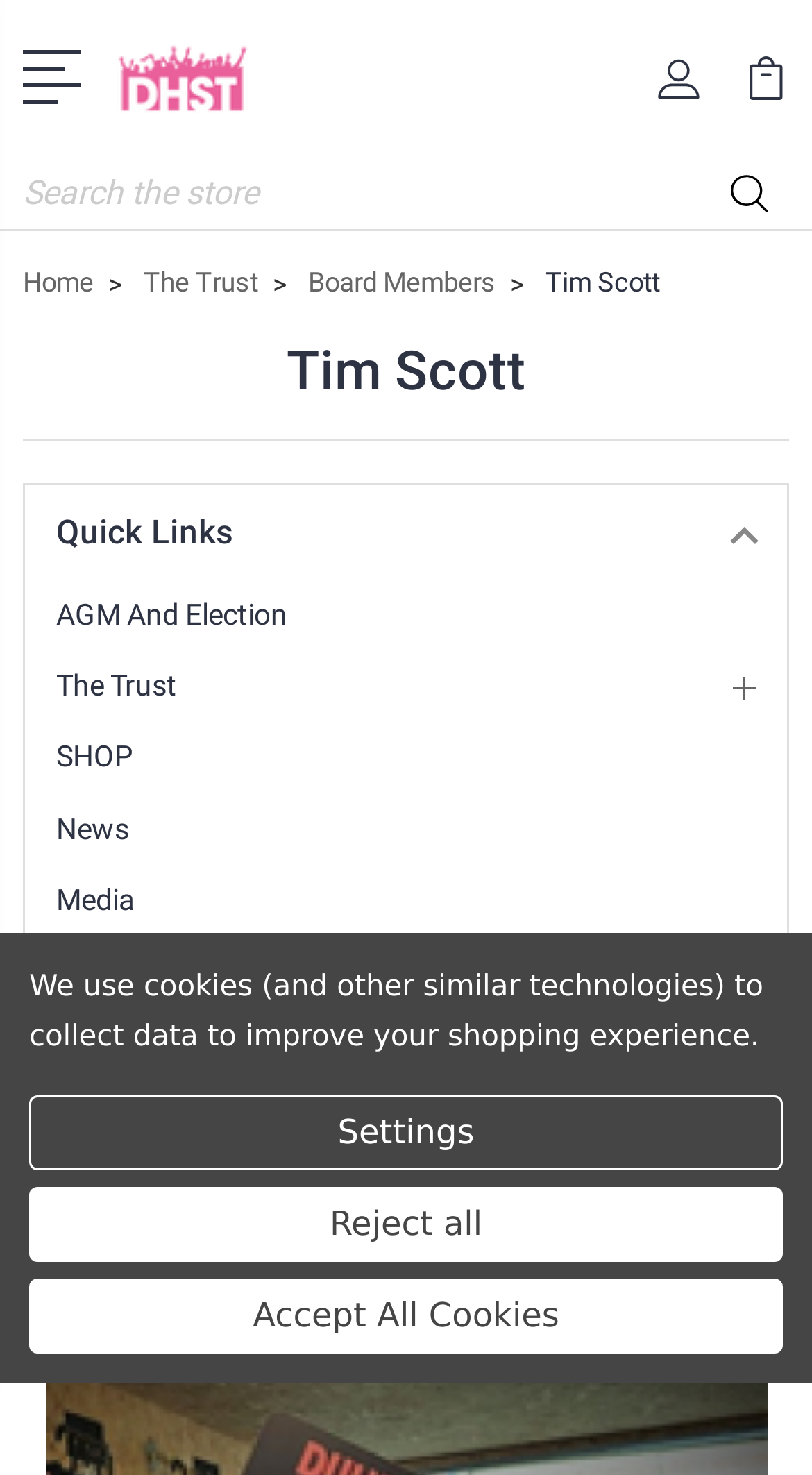What is the purpose of the buttons at the bottom?
Please answer the question with a detailed response using the information from the screenshot.

The buttons at the bottom, including 'Settings', 'Reject all', and 'Accept All Cookies', are related to cookie settings, suggesting that they are used to manage cookie preferences.